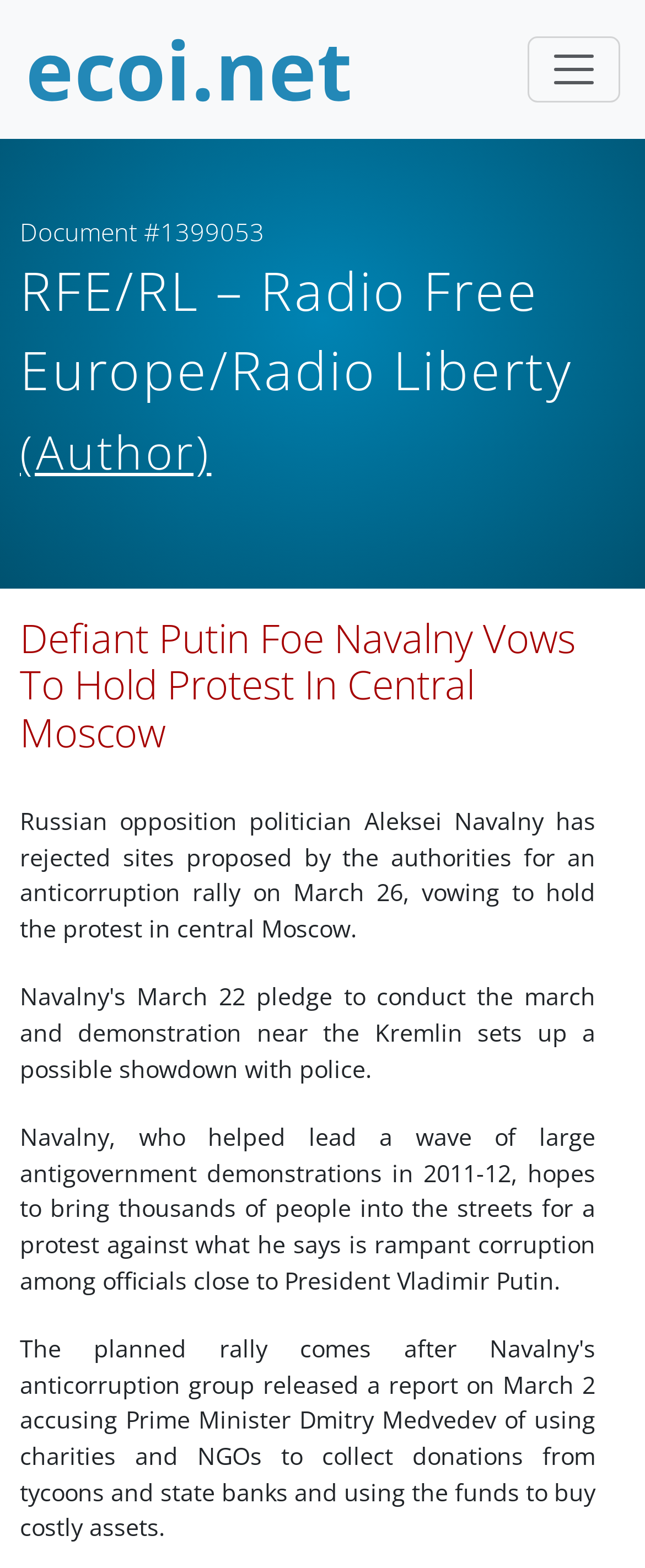Identify the bounding box of the UI element that matches this description: "aria-label="Toggle navigation"".

[0.818, 0.023, 0.962, 0.065]